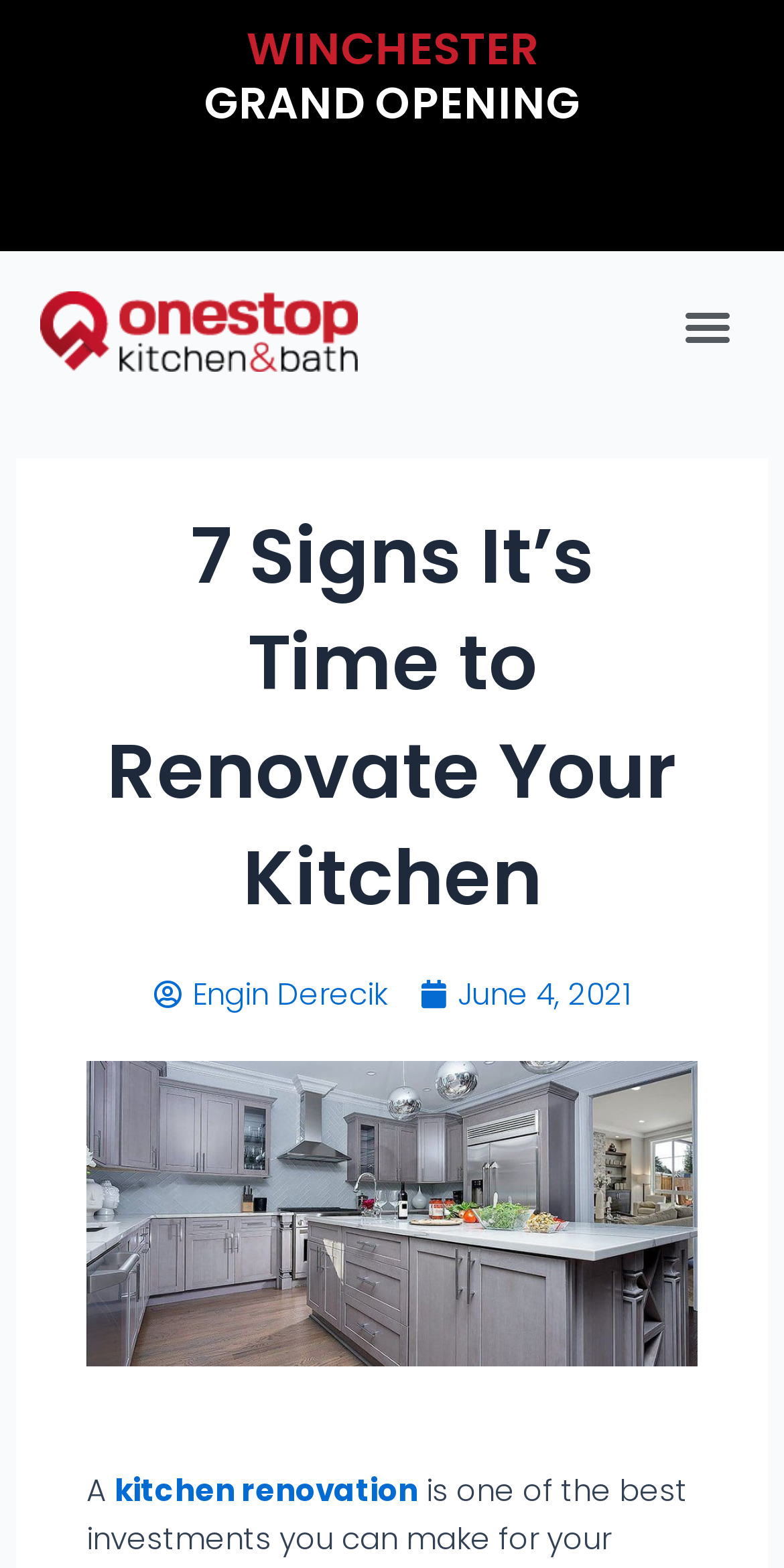Determine the bounding box coordinates for the HTML element described here: "Menu".

[0.856, 0.185, 0.949, 0.231]